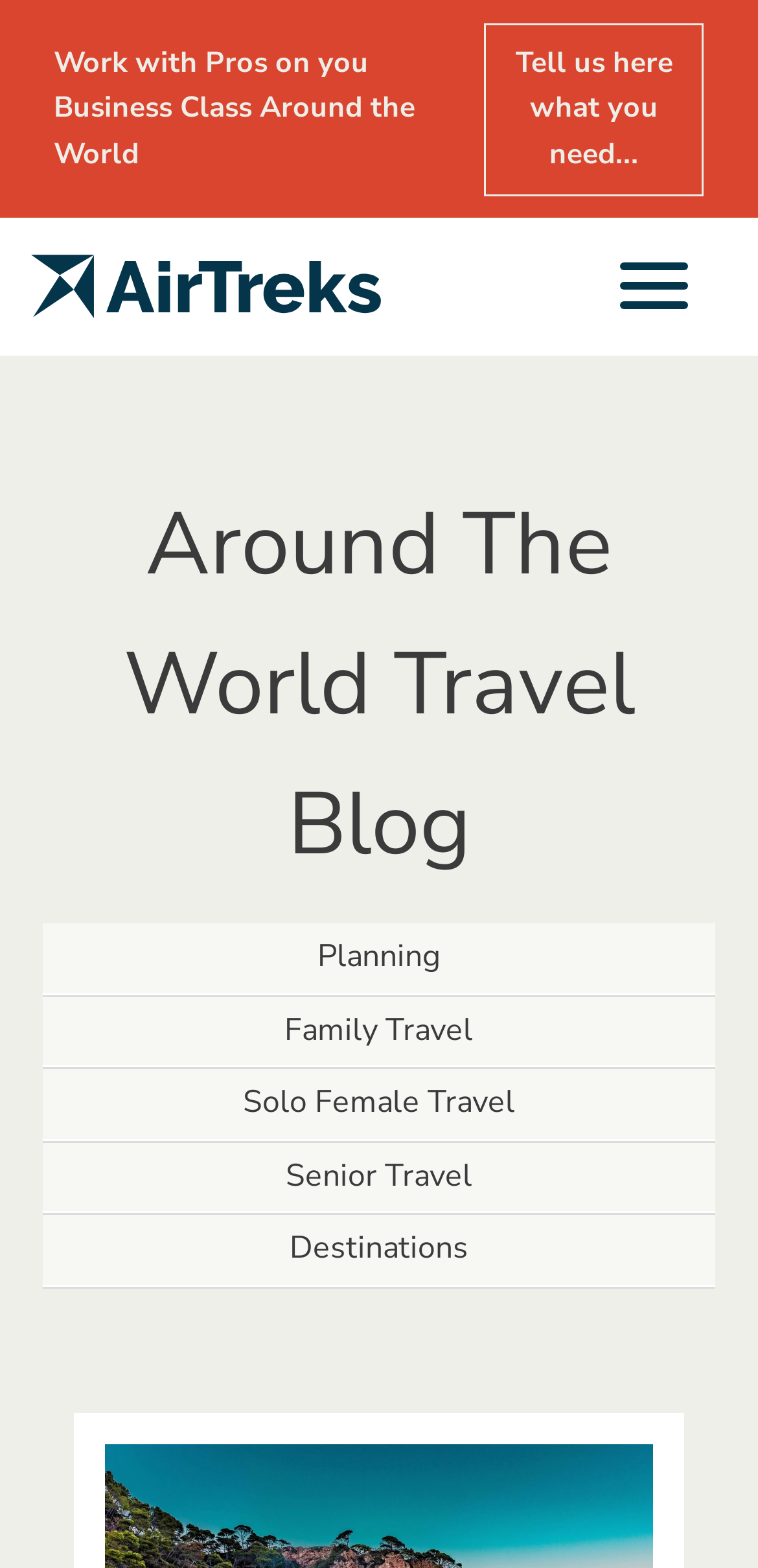Can you identify and provide the main heading of the webpage?

Around The World Travel Blog